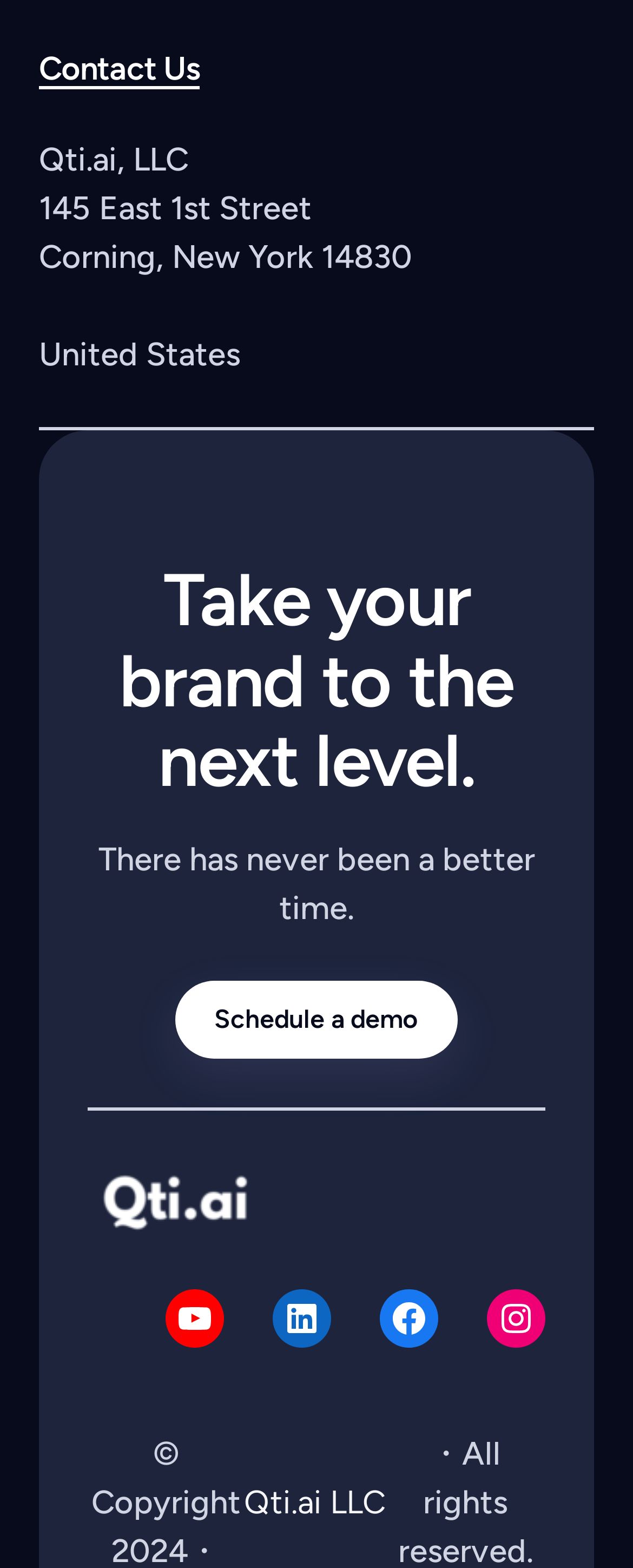Based on the element description Sustainable Coast, identify the bounding box coordinates for the UI element. The coordinates should be in the format (top-left x, top-left y, bottom-right x, bottom-right y) and within the 0 to 1 range.

None